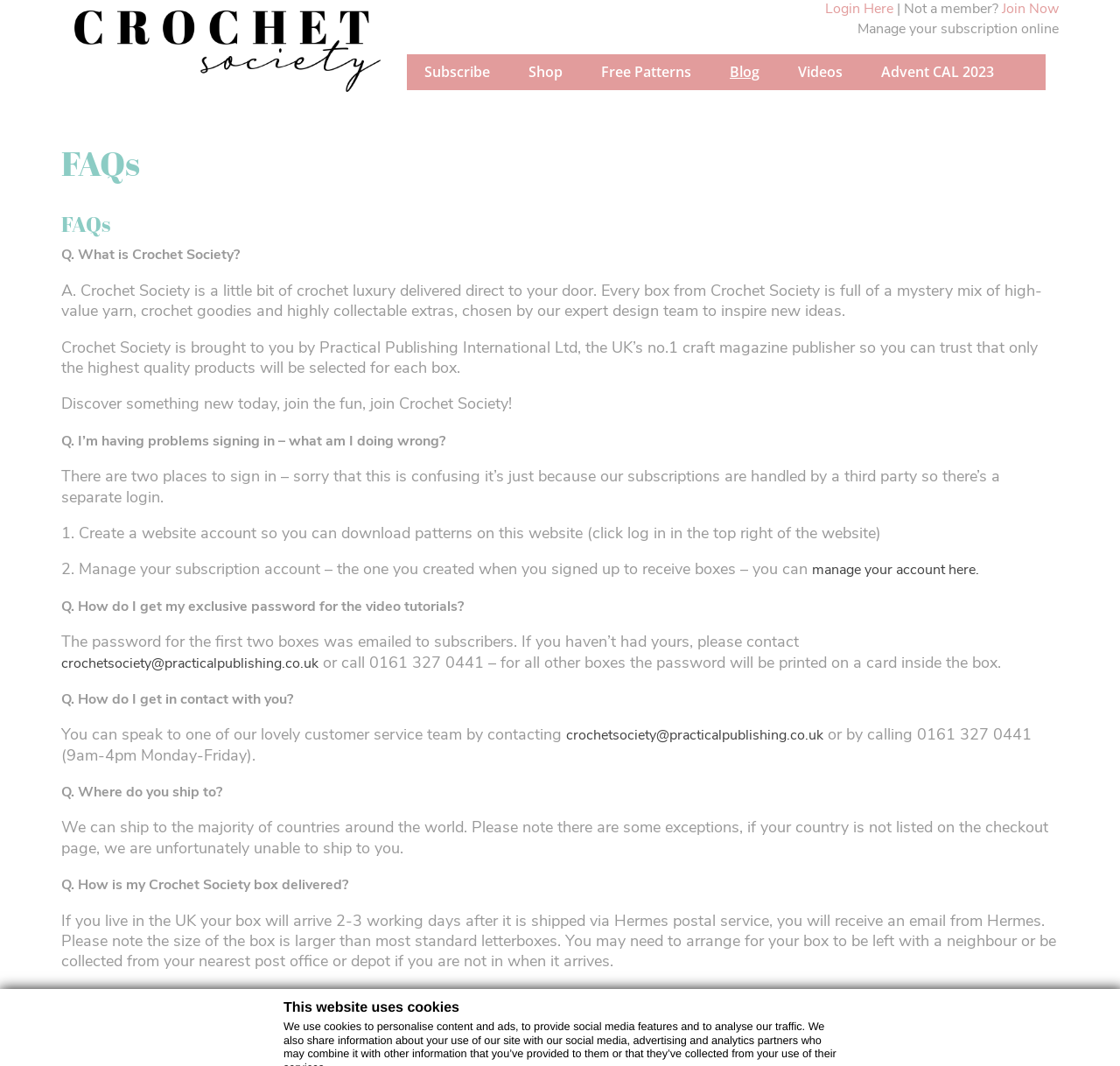Identify and provide the bounding box for the element described by: "manage your account here.".

[0.725, 0.527, 0.874, 0.544]